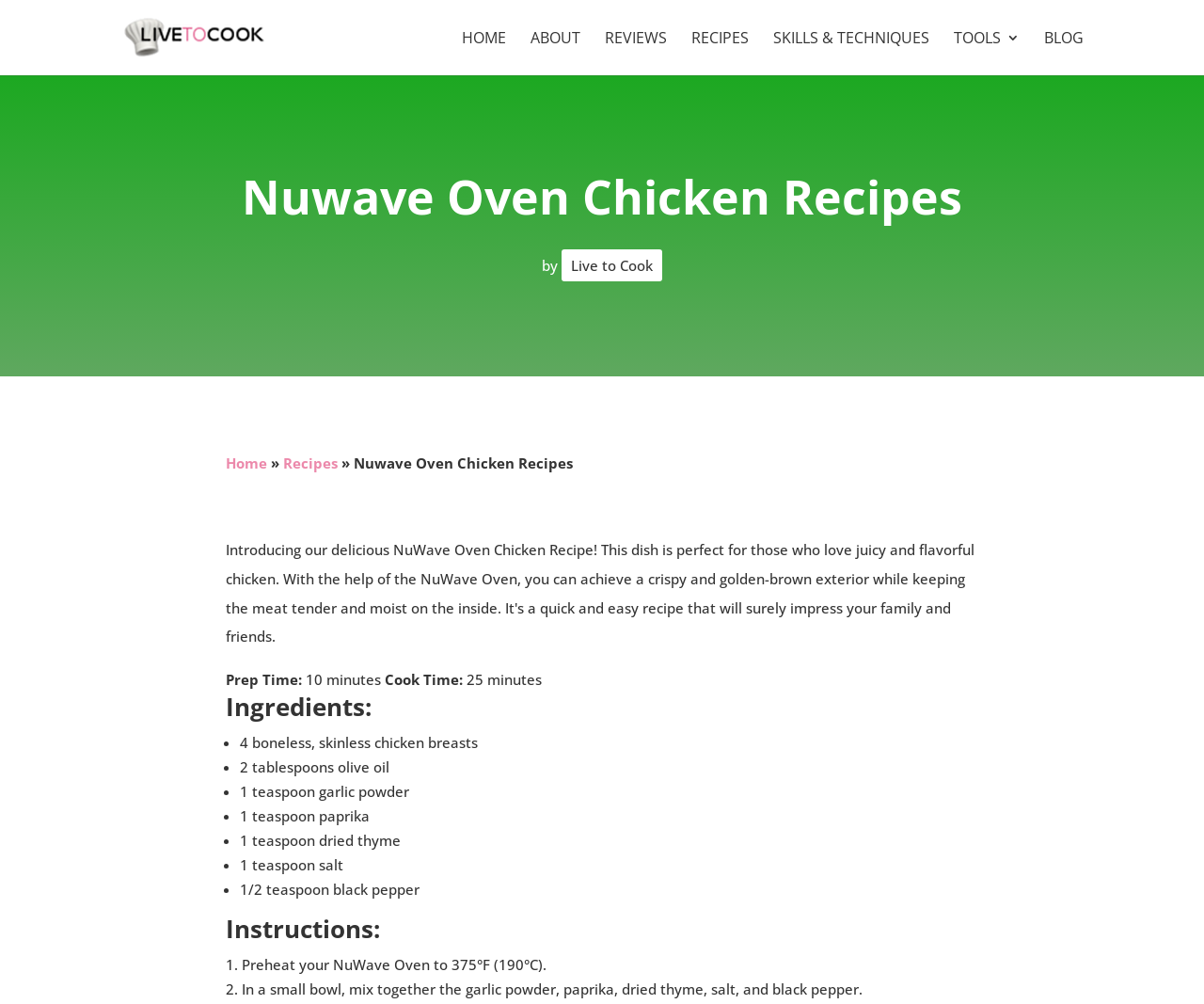Please identify the bounding box coordinates of the region to click in order to complete the task: "Click on the 'Nuwave Oven Chicken Recipes' link". The coordinates must be four float numbers between 0 and 1, specified as [left, top, right, bottom].

[0.235, 0.452, 0.28, 0.471]